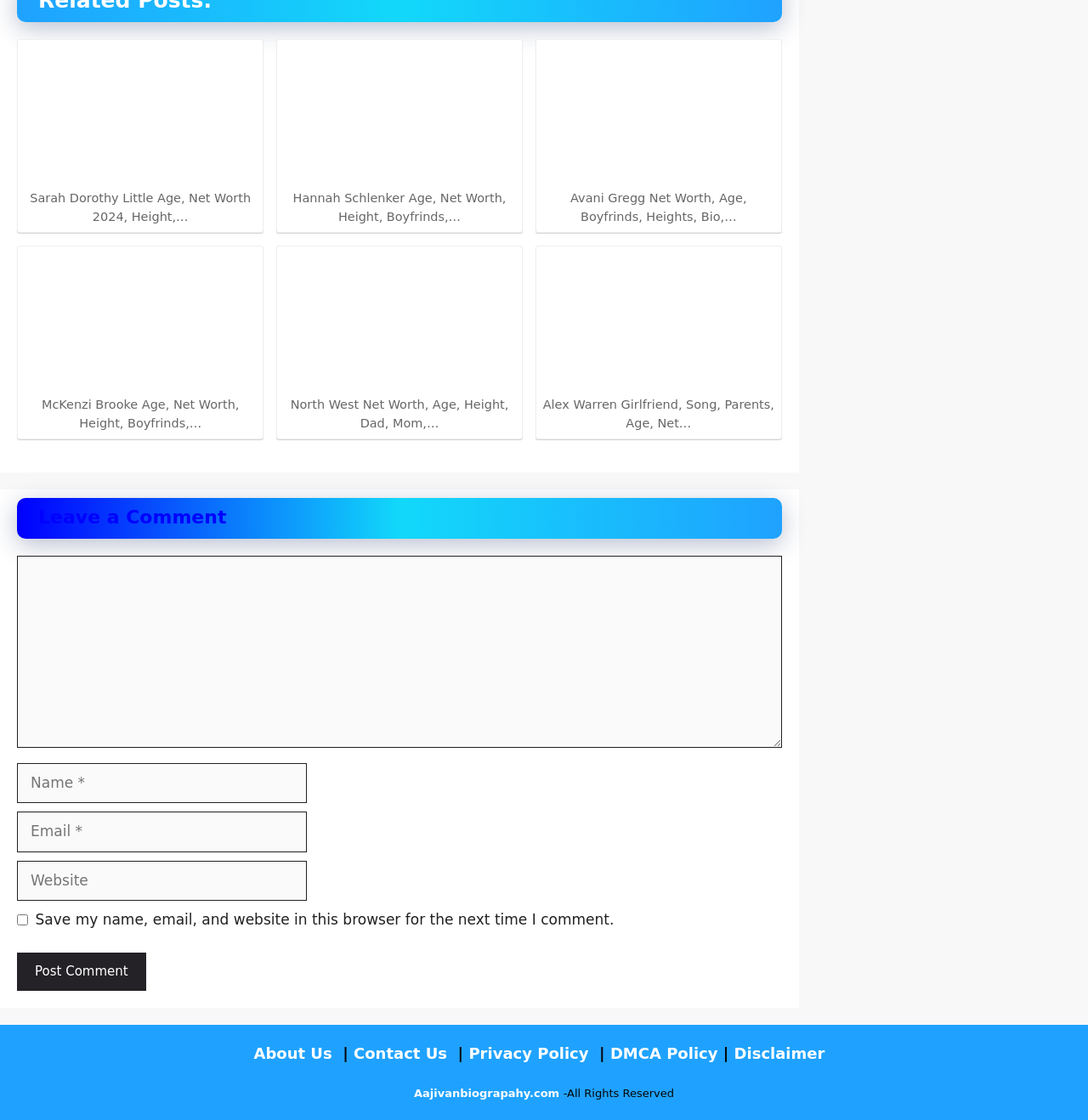Using details from the image, please answer the following question comprehensively:
What is the website's name?

The website's name is displayed at the bottom of the webpage, along with a copyright notice, indicating that it is a biography-related website.